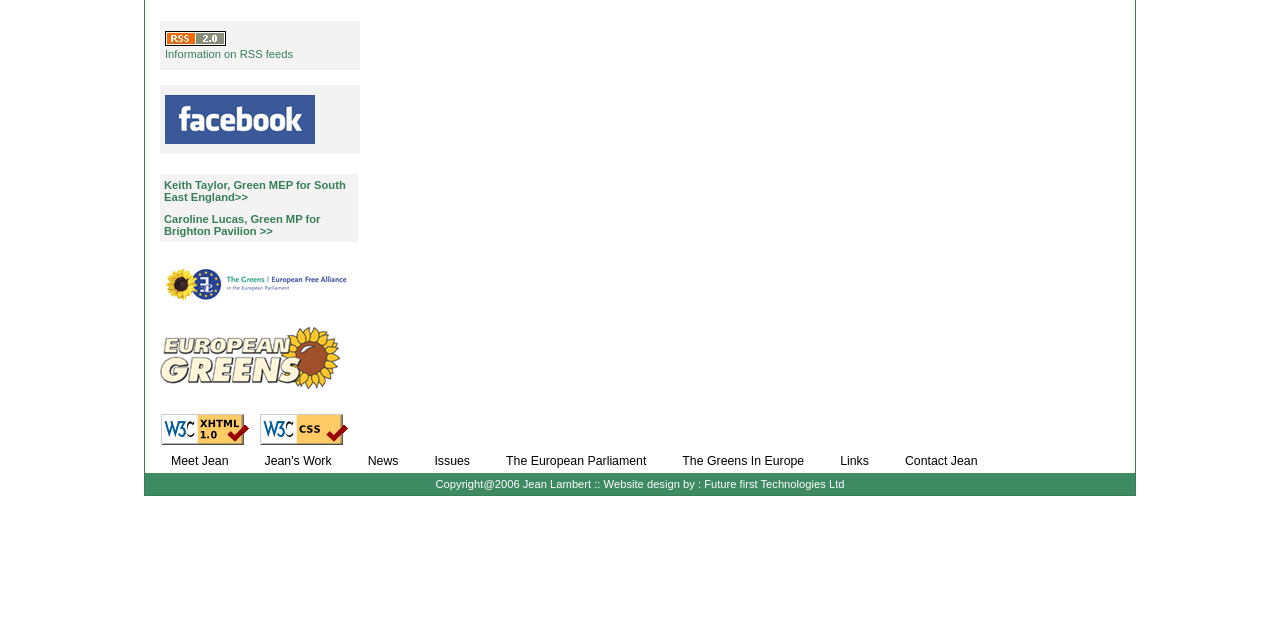Identify the bounding box of the UI component described as: "Meet Jean".

[0.133, 0.709, 0.179, 0.731]